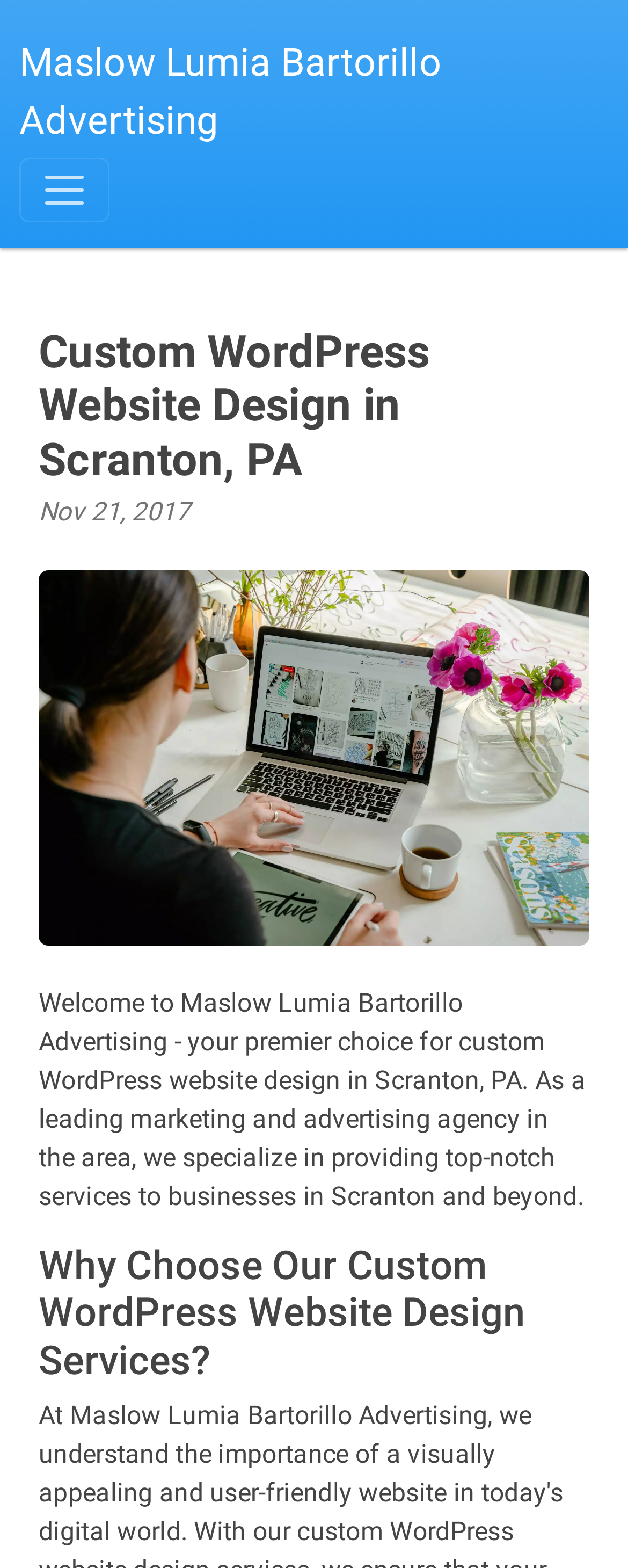Answer the following inquiry with a single word or phrase:
What is the company's specialty?

Custom WordPress website design